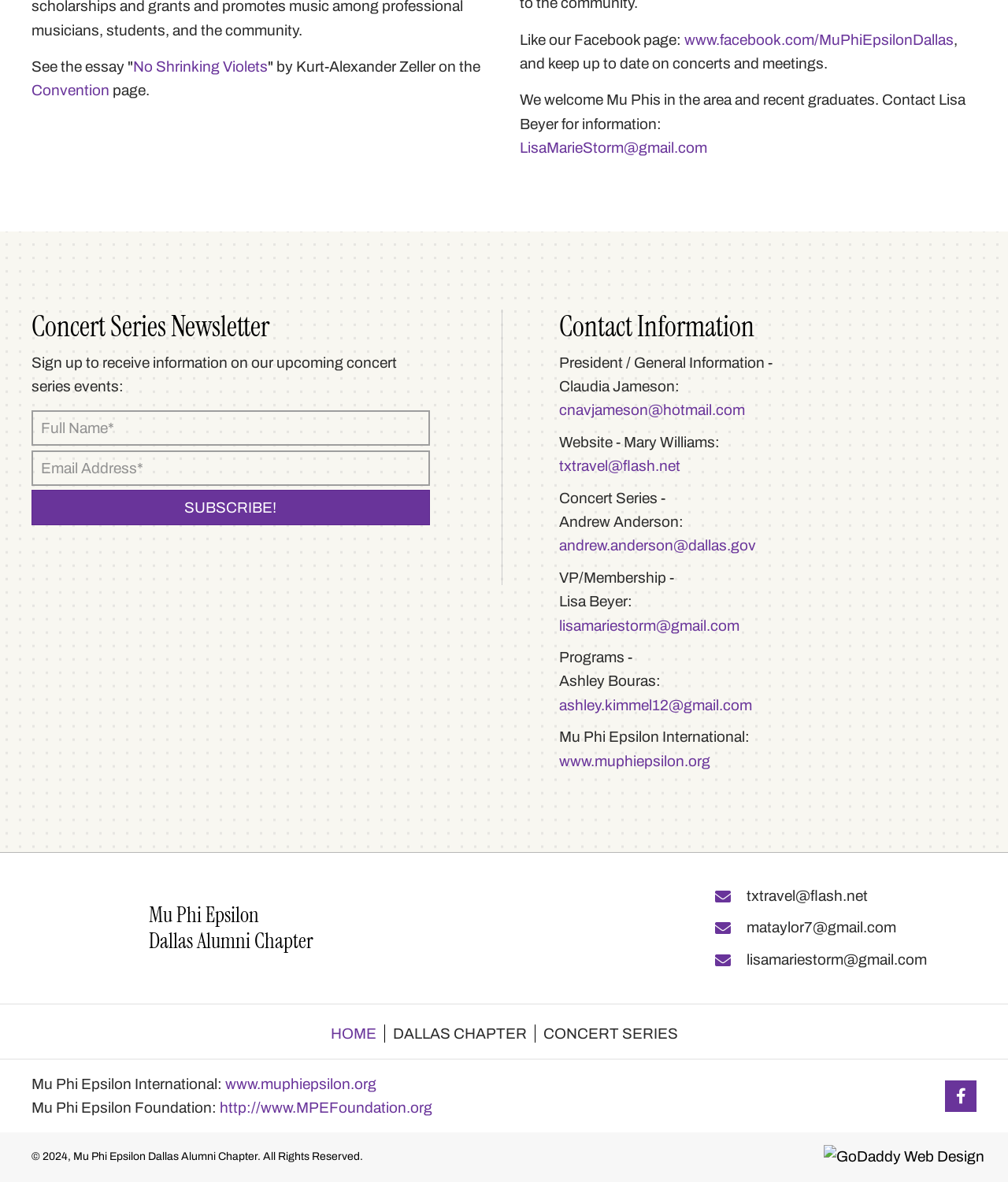Find the bounding box coordinates for the UI element whose description is: "http://www.MPEFoundation.org". The coordinates should be four float numbers between 0 and 1, in the format [left, top, right, bottom].

[0.218, 0.93, 0.429, 0.944]